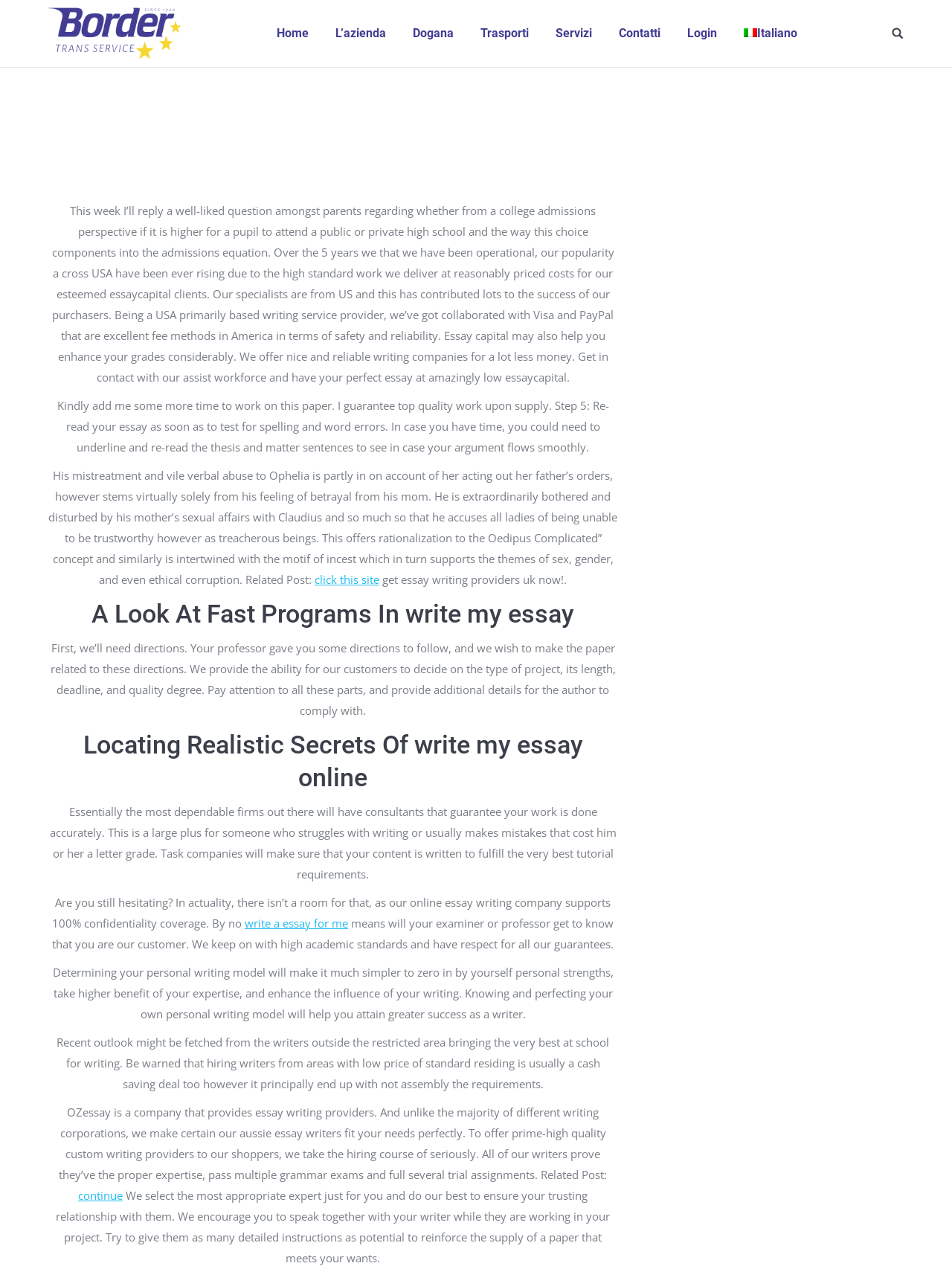Respond to the question below with a concise word or phrase:
What is the theme of the essay discussed in the webpage?

College admissions